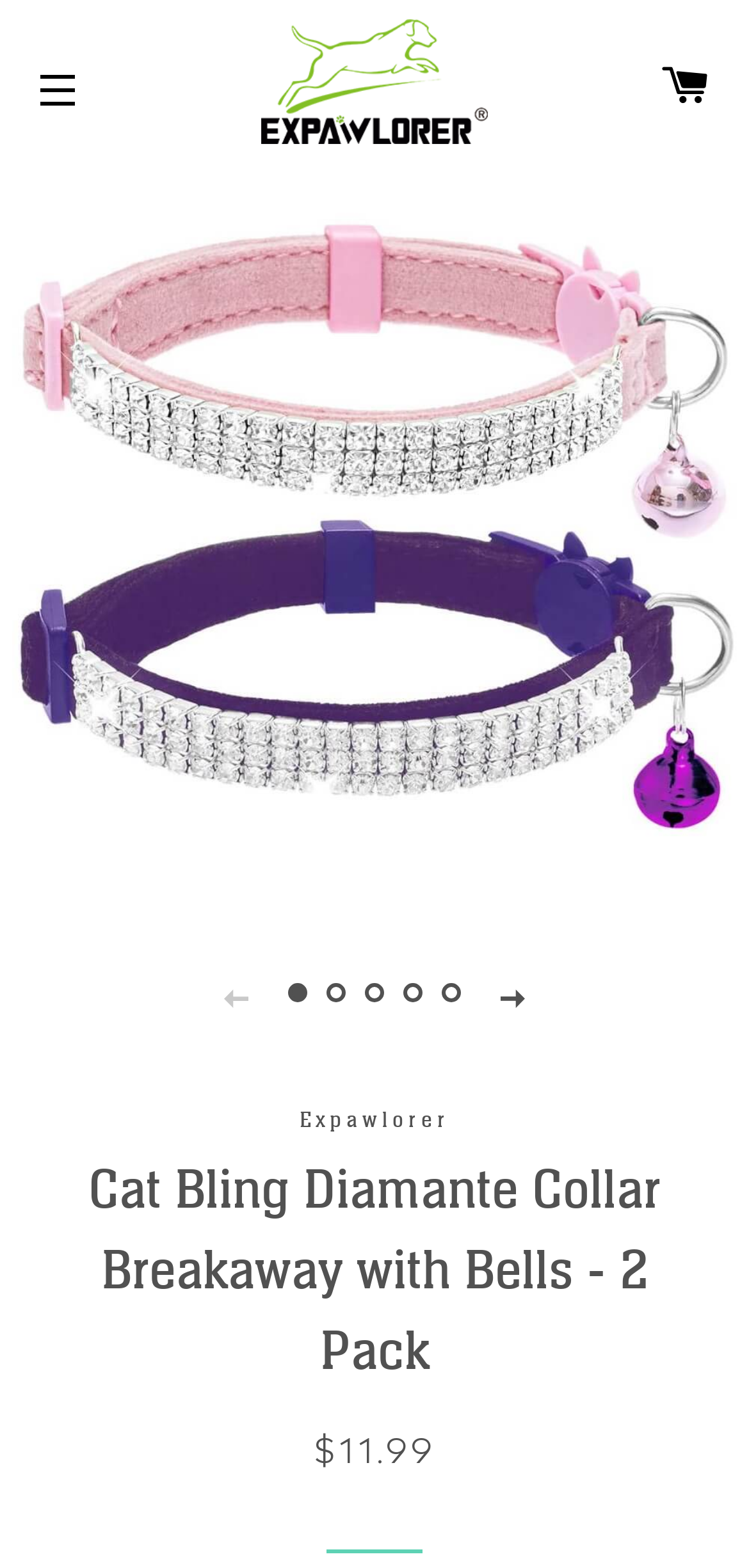Locate and generate the text content of the webpage's heading.

Cat Bling Diamante Collar Breakaway with Bells - 2 Pack